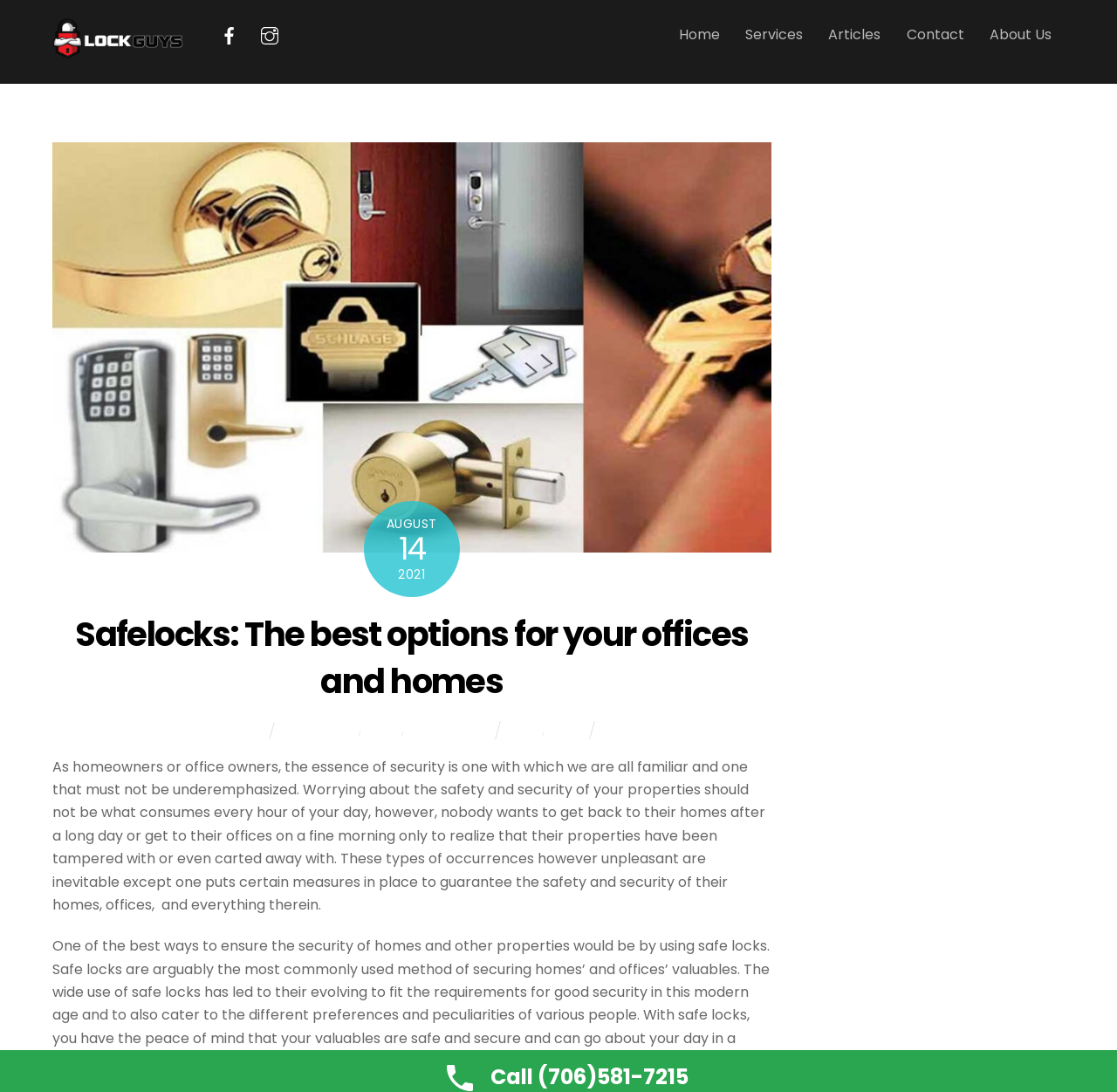Given the description Tech, predict the bounding box coordinates of the UI element. Ensure the coordinates are in the format (top-left x, top-left y, bottom-right x, bottom-right y) and all values are between 0 and 1.

[0.491, 0.659, 0.522, 0.677]